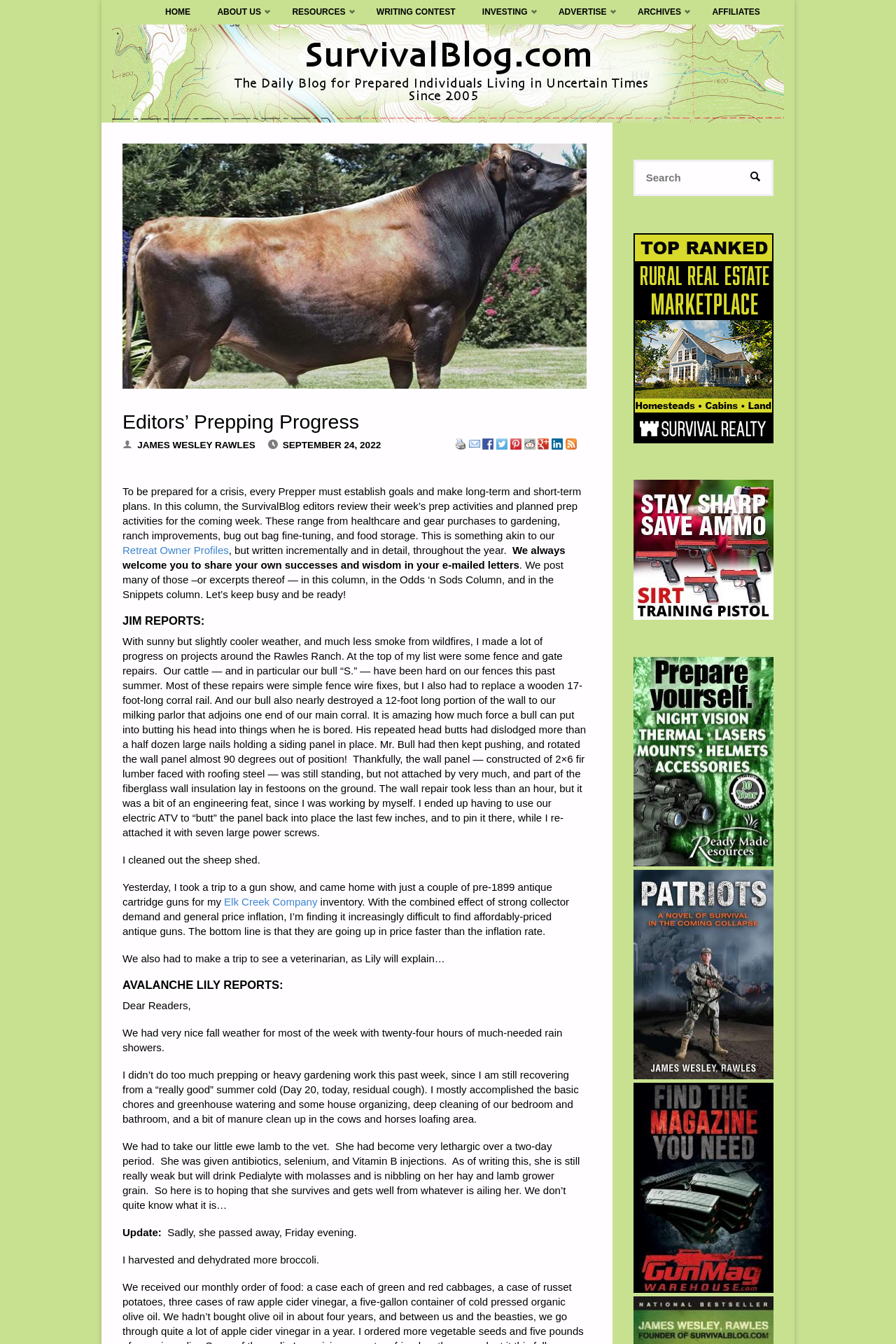Please determine and provide the text content of the webpage's heading.

Editors’ Prepping Progress